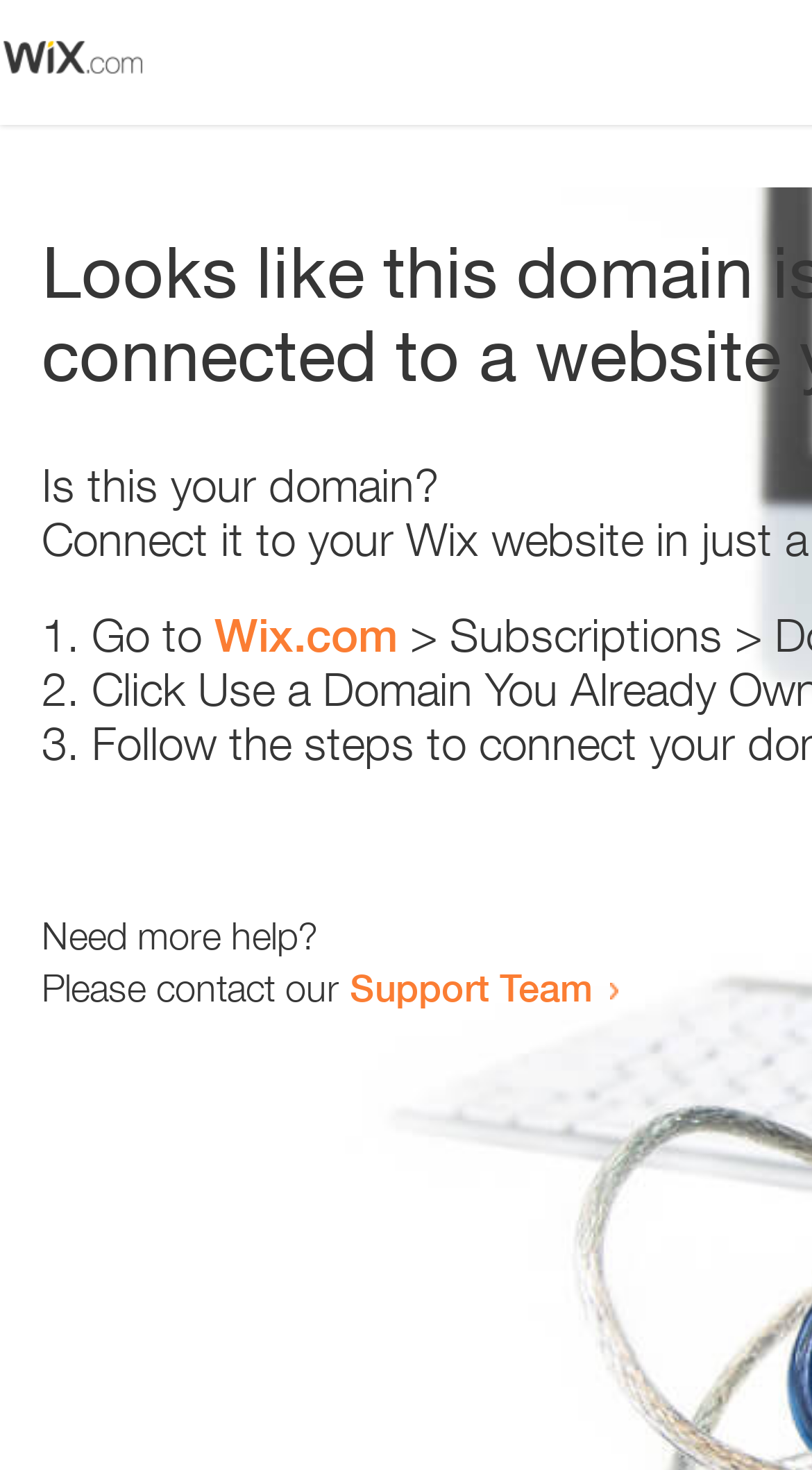Refer to the image and provide an in-depth answer to the question: 
Where can I get more help?

If I need more help, I can contact the Support Team, which is linked at the bottom of the webpage, as indicated by the text 'Please contact our Support Team'.